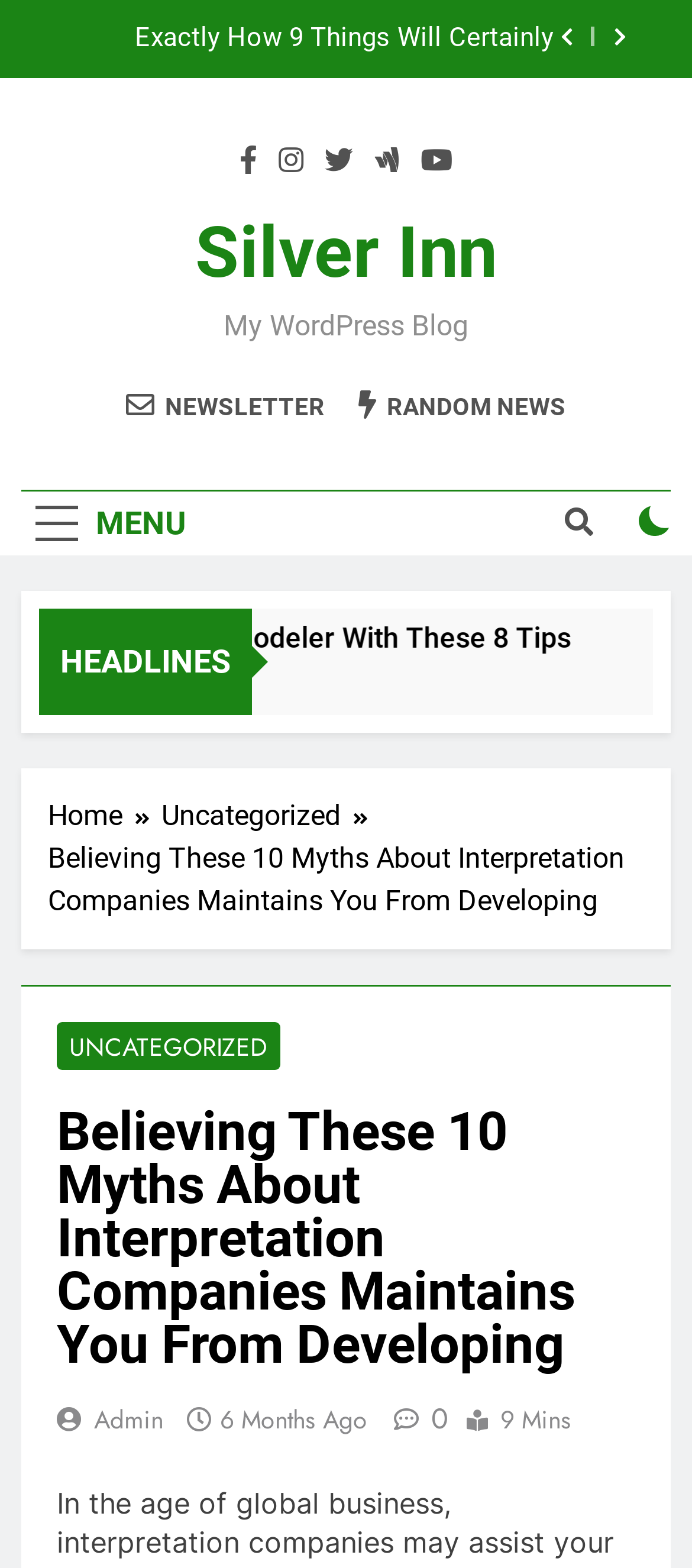Find the bounding box coordinates of the area that needs to be clicked in order to achieve the following instruction: "Click the Silver Inn link". The coordinates should be specified as four float numbers between 0 and 1, i.e., [left, top, right, bottom].

[0.282, 0.135, 0.718, 0.188]